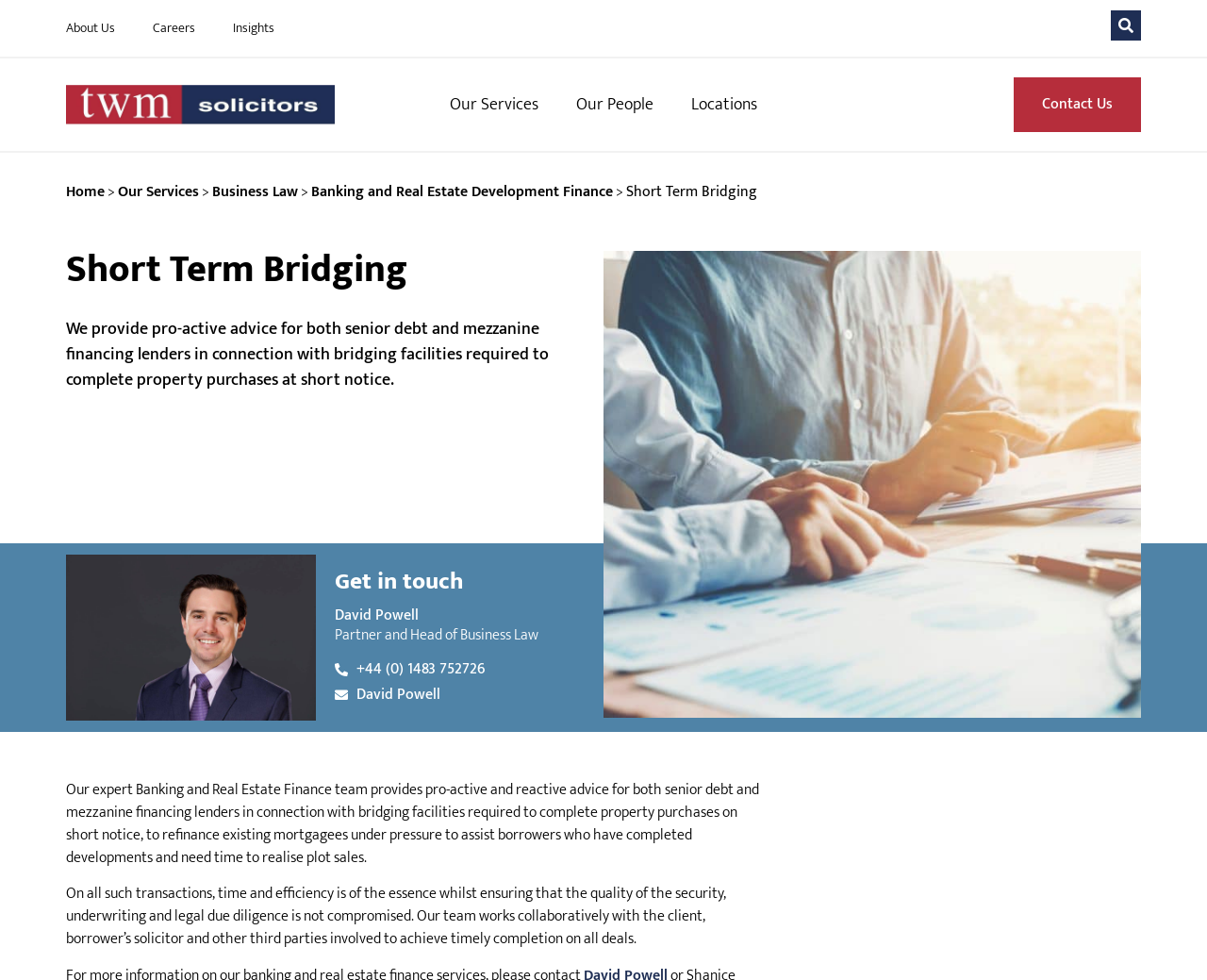What is the relationship between the Banking and Real Estate Finance team and other parties involved in transactions?
Look at the screenshot and respond with a single word or phrase.

Collaborative